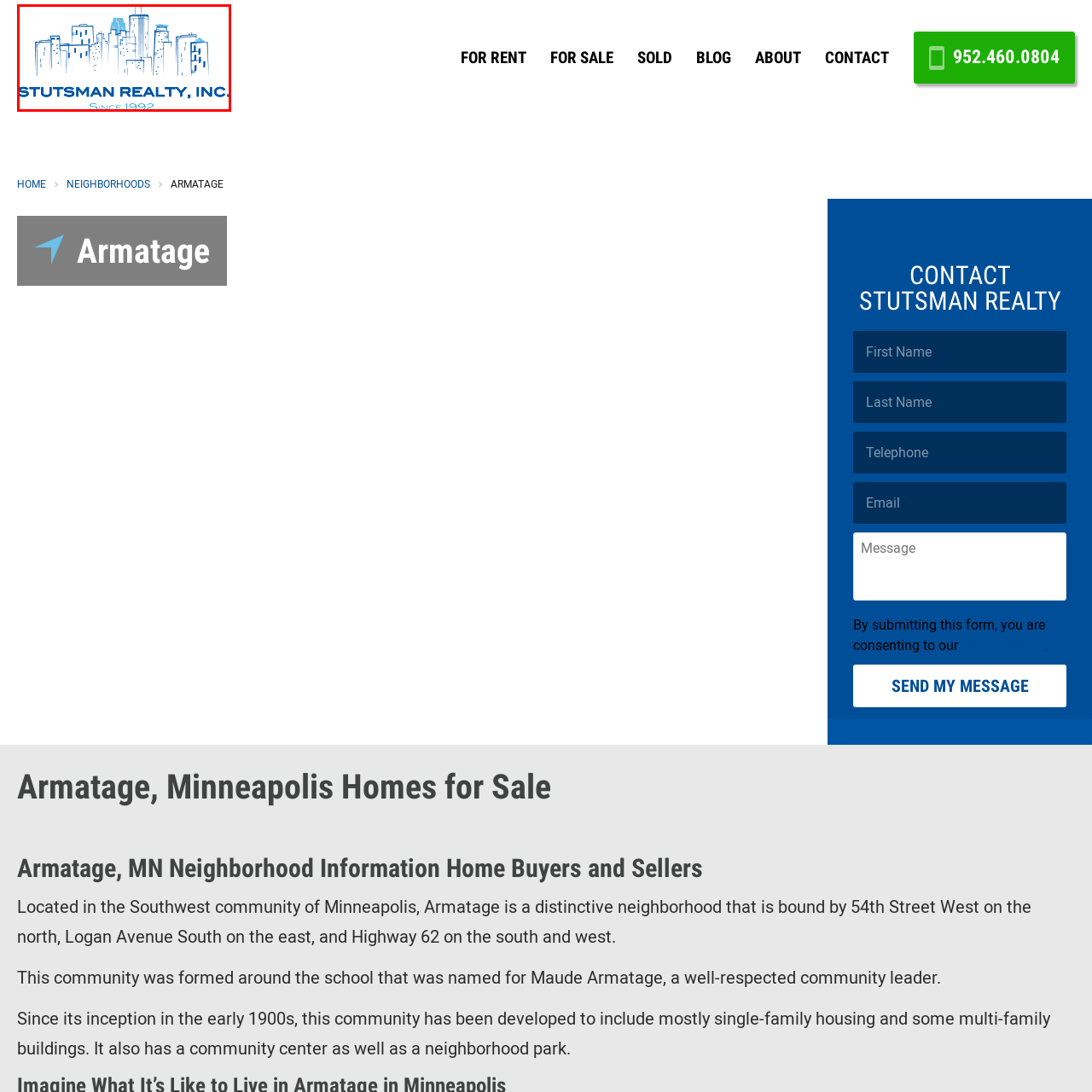Create a detailed narrative of the image inside the red-lined box.

The image features the logo of Stutsman Realty, Inc., showcasing a stylized city skyline in a blue hue. The skyline is composed of various building shapes, representing the vibrant real estate market in urban areas. Below the skyline, the name "STUTSMAN REALTY, INC." is prominently displayed in bold letters, emphasizing the company's identity. Additionally, the text "Since 1992" is included, signifying the company’s long-standing presence and experience in the real estate industry. This logo encapsulates a modern and professional aesthetic, reflecting the company's commitment to serving the Minneapolis community.